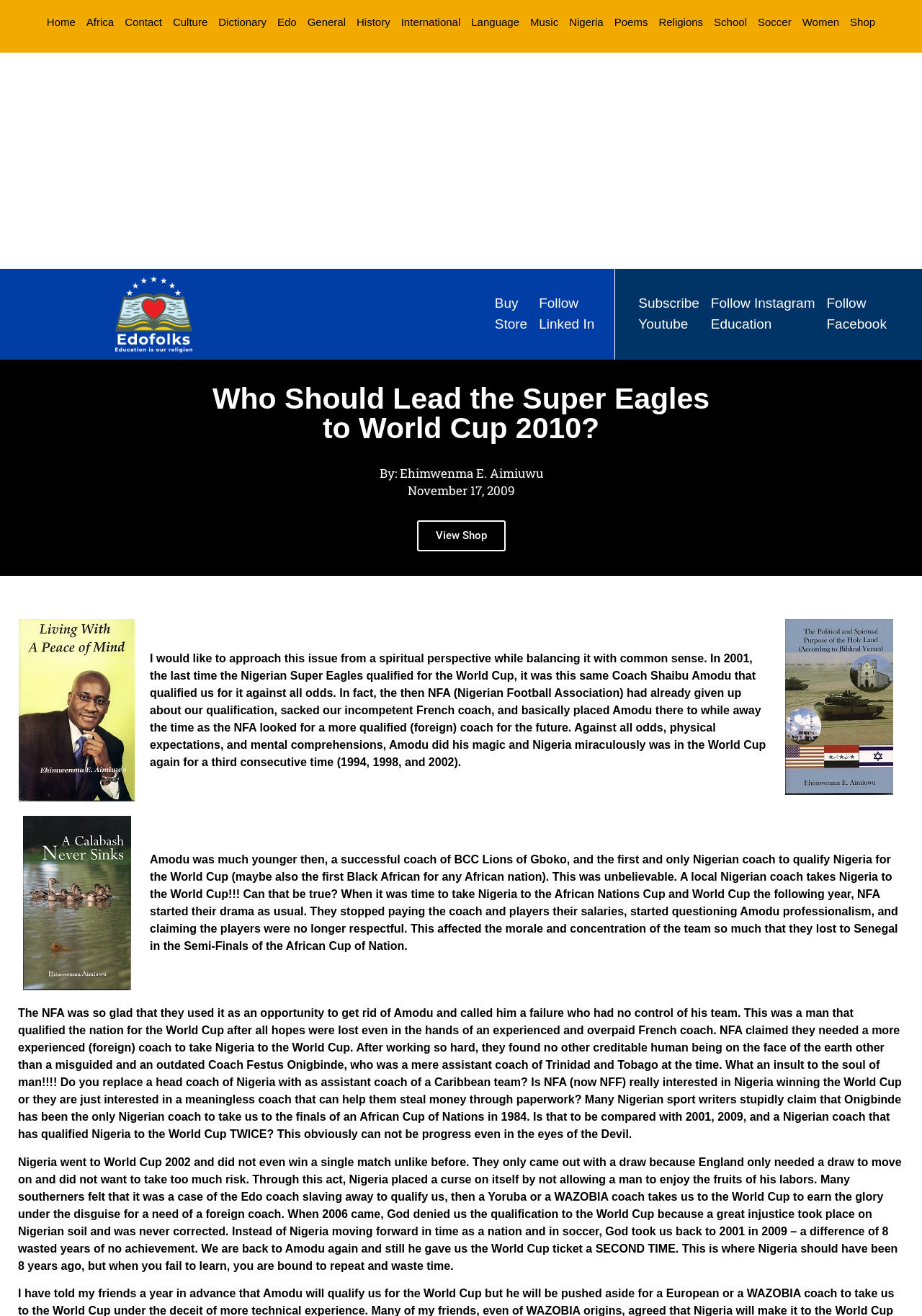Who qualified Nigeria for the World Cup in 2001?
Give a single word or phrase answer based on the content of the image.

Coach Shaibu Amodu